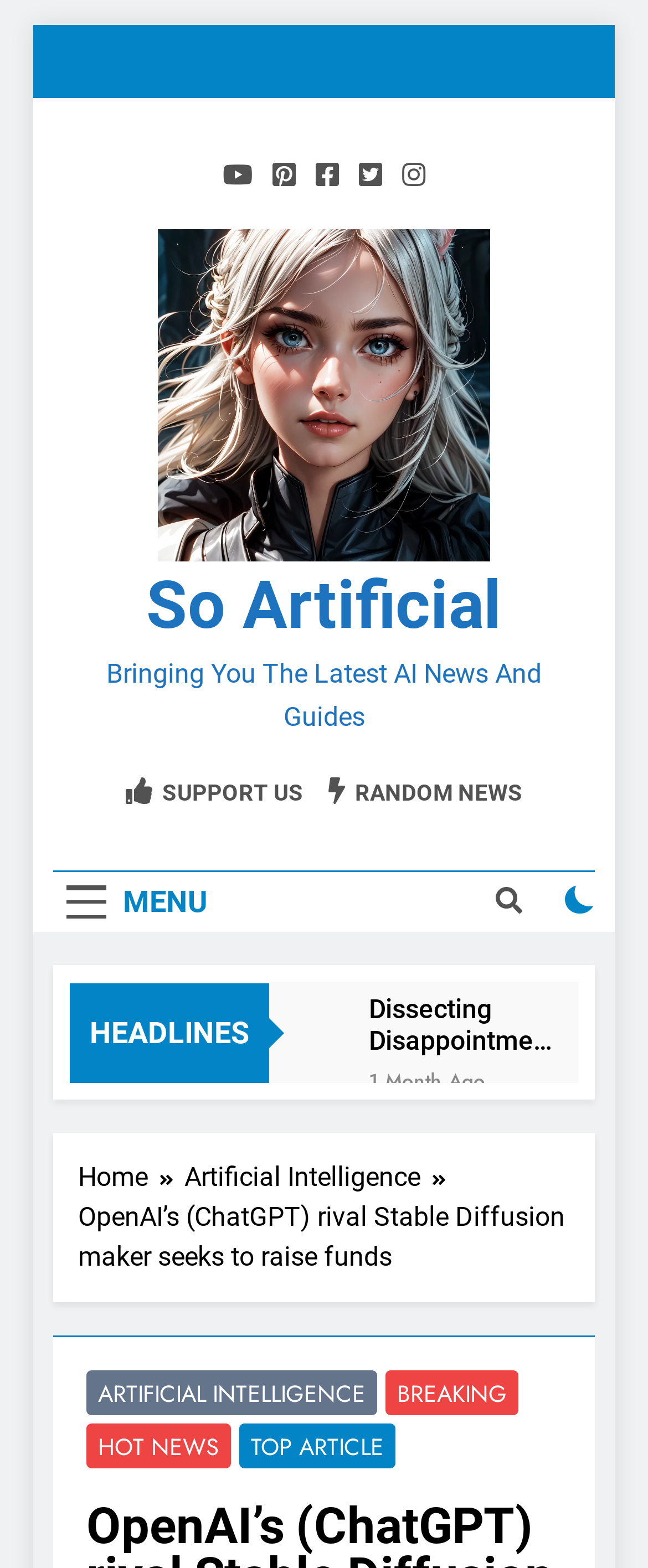How many news articles are displayed on the webpage?
Please answer using one word or phrase, based on the screenshot.

4